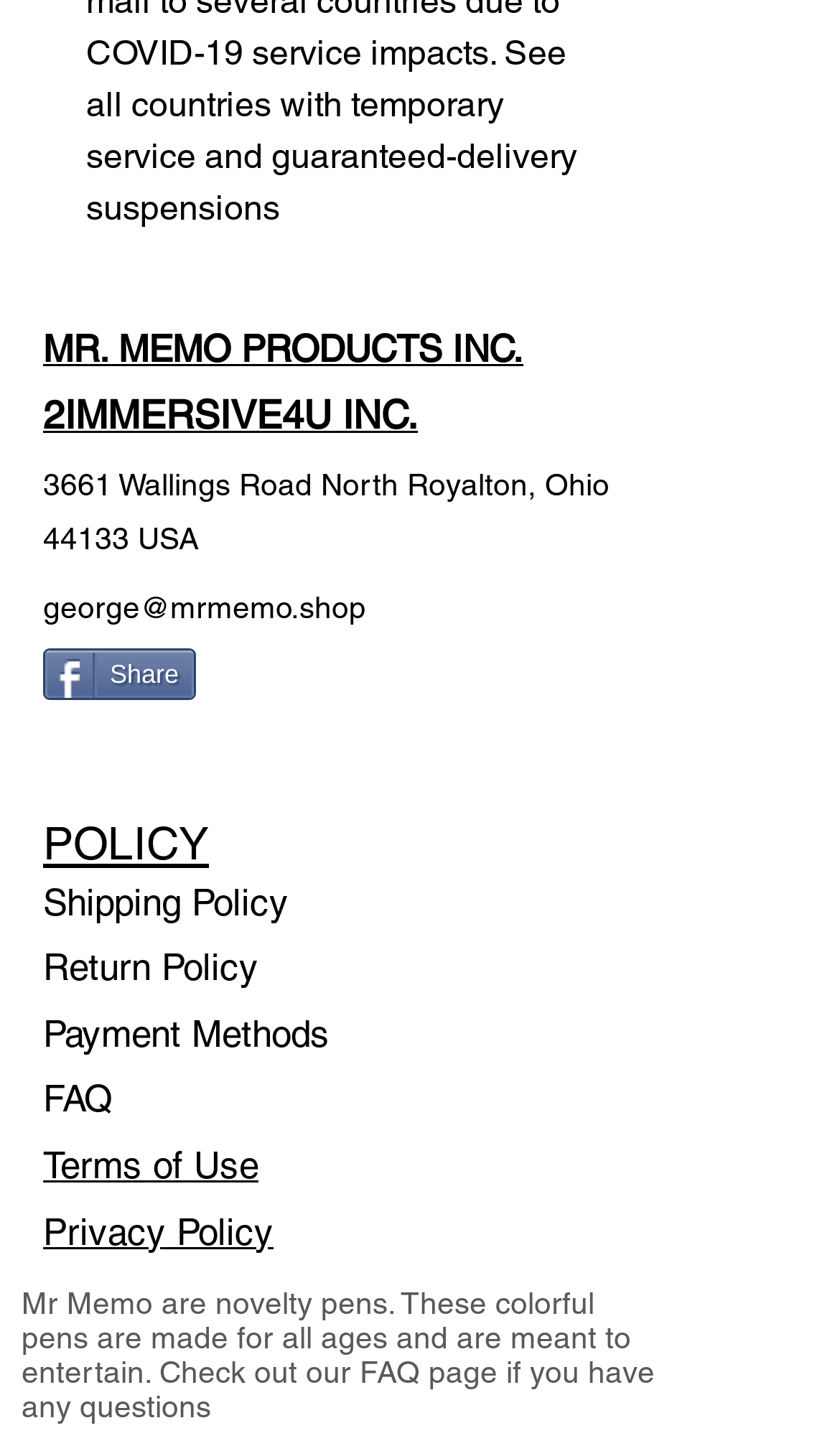Determine the bounding box coordinates for the region that must be clicked to execute the following instruction: "Check out FAQ page".

[0.051, 0.745, 0.133, 0.775]